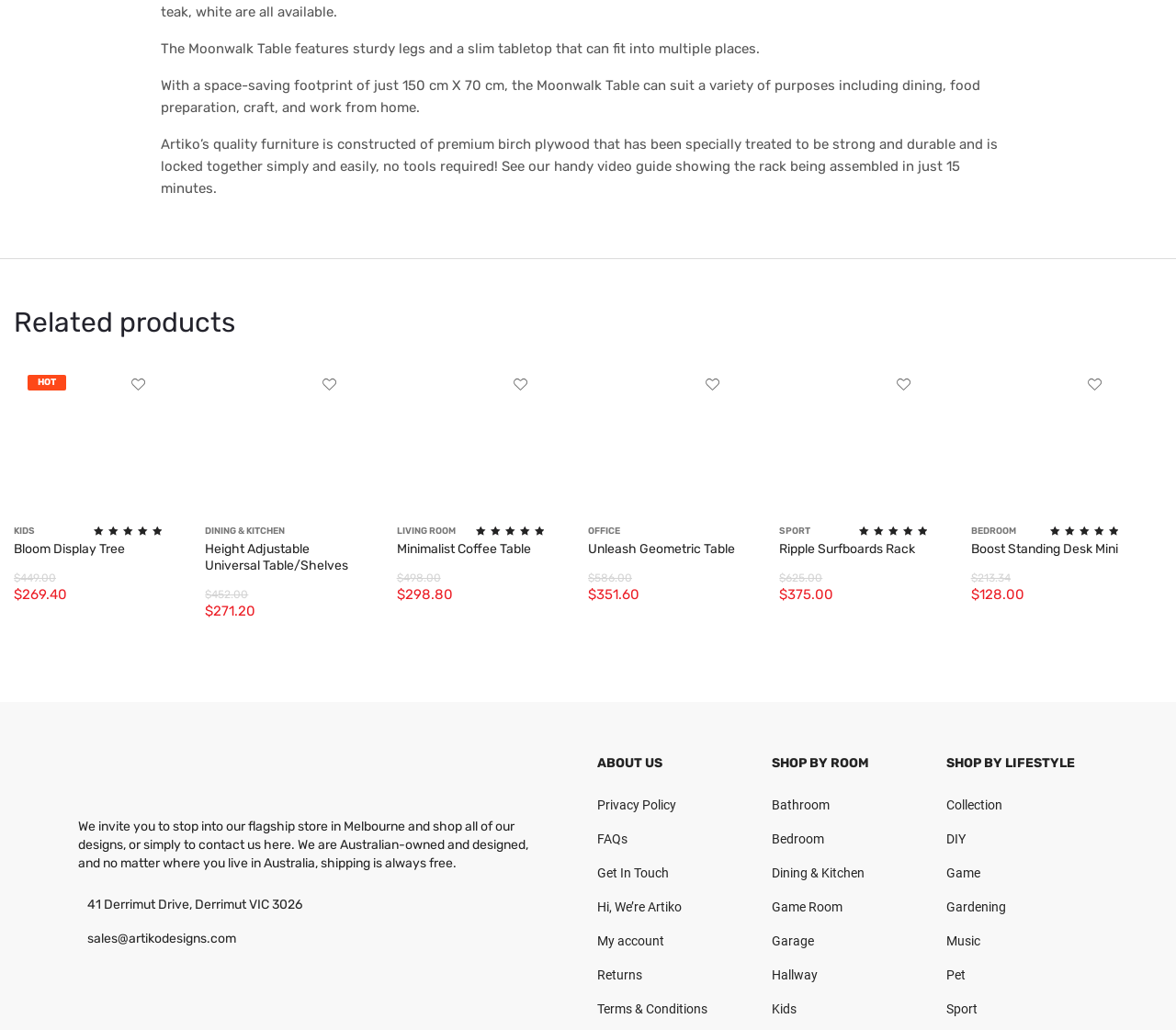Locate the bounding box coordinates of the region to be clicked to comply with the following instruction: "Check the price of the 'Height Adjustable Universal Table/Shelves'". The coordinates must be four float numbers between 0 and 1, in the form [left, top, right, bottom].

[0.174, 0.571, 0.211, 0.583]